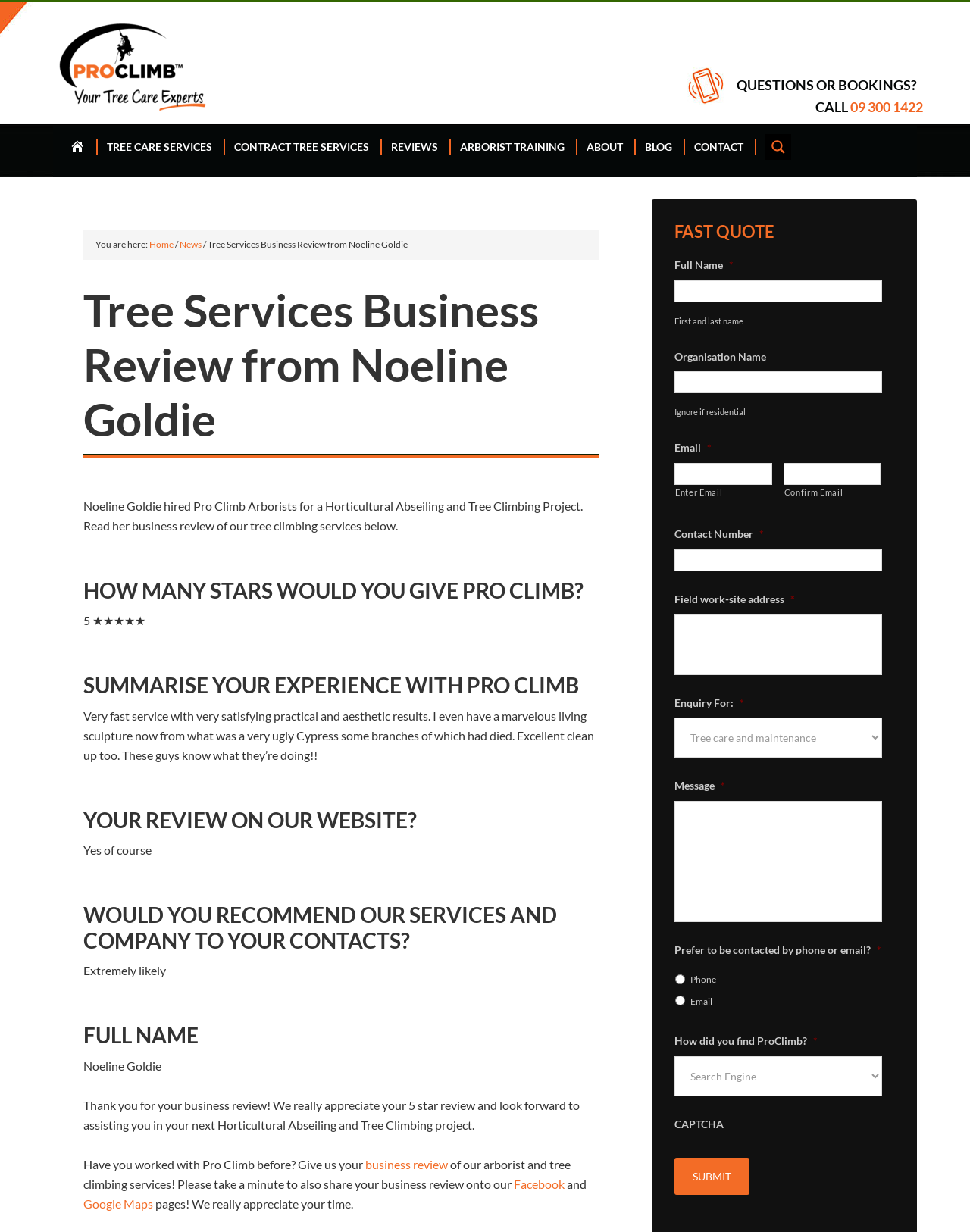Give the bounding box coordinates for this UI element: "aria-describedby="gfield_description_3_2" name="input_2"". The coordinates should be four float numbers between 0 and 1, arranged as [left, top, right, bottom].

[0.695, 0.302, 0.909, 0.319]